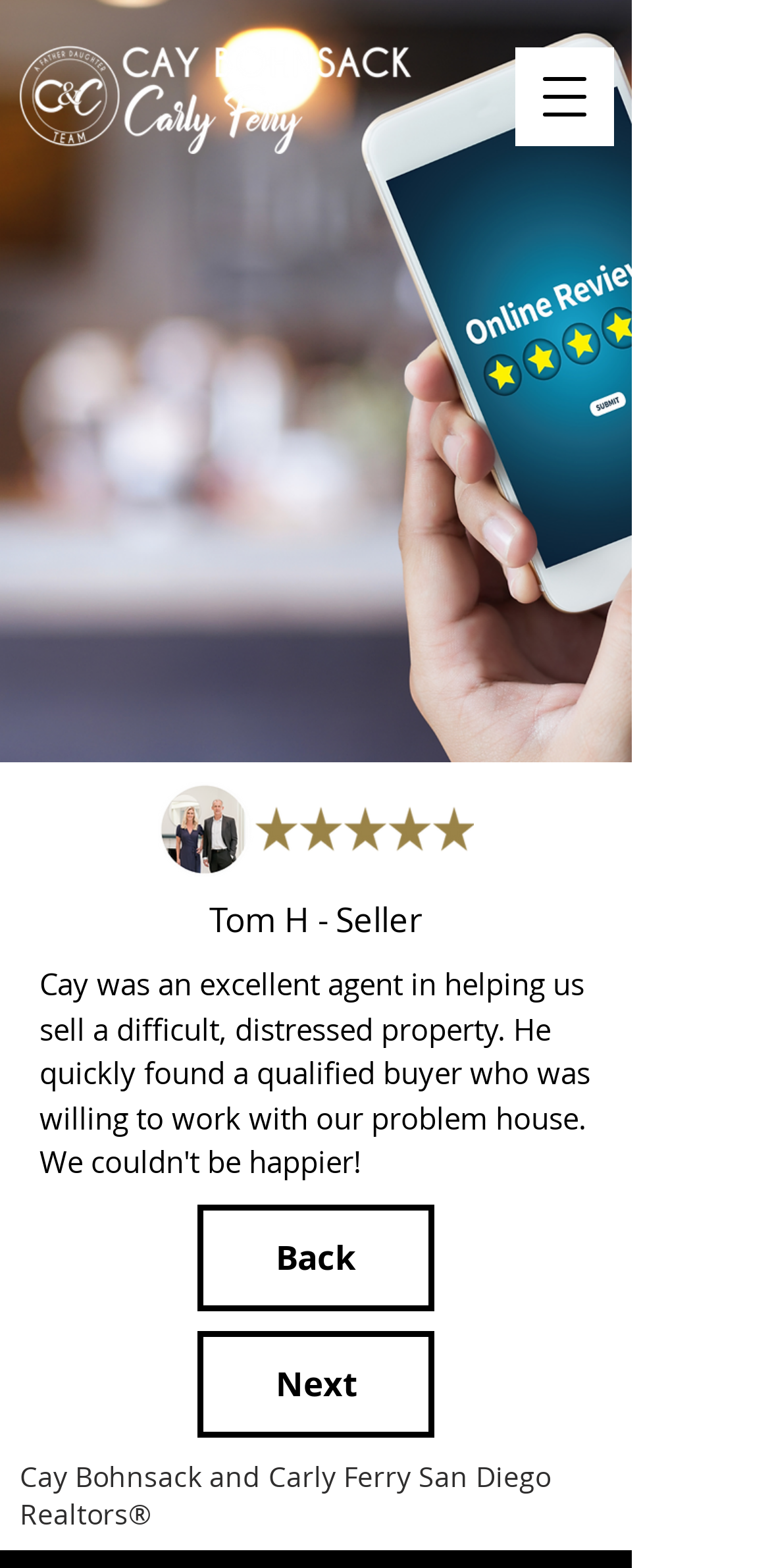Please answer the following question using a single word or phrase: 
What is the rating of Cay and Carly's review?

5 STAR